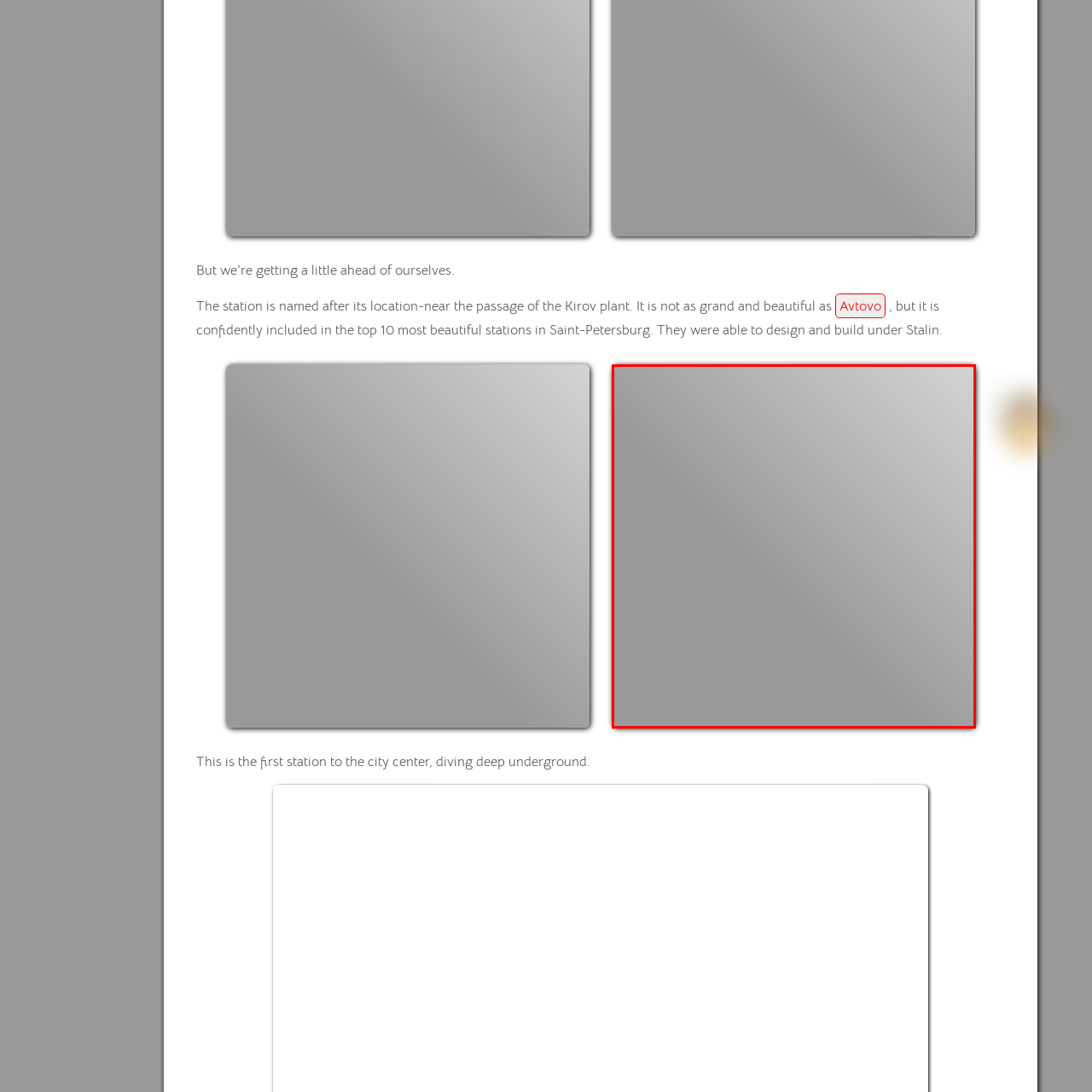Examine the image indicated by the red box and respond with a single word or phrase to the following question:
What is the station named after?

Kirov plant